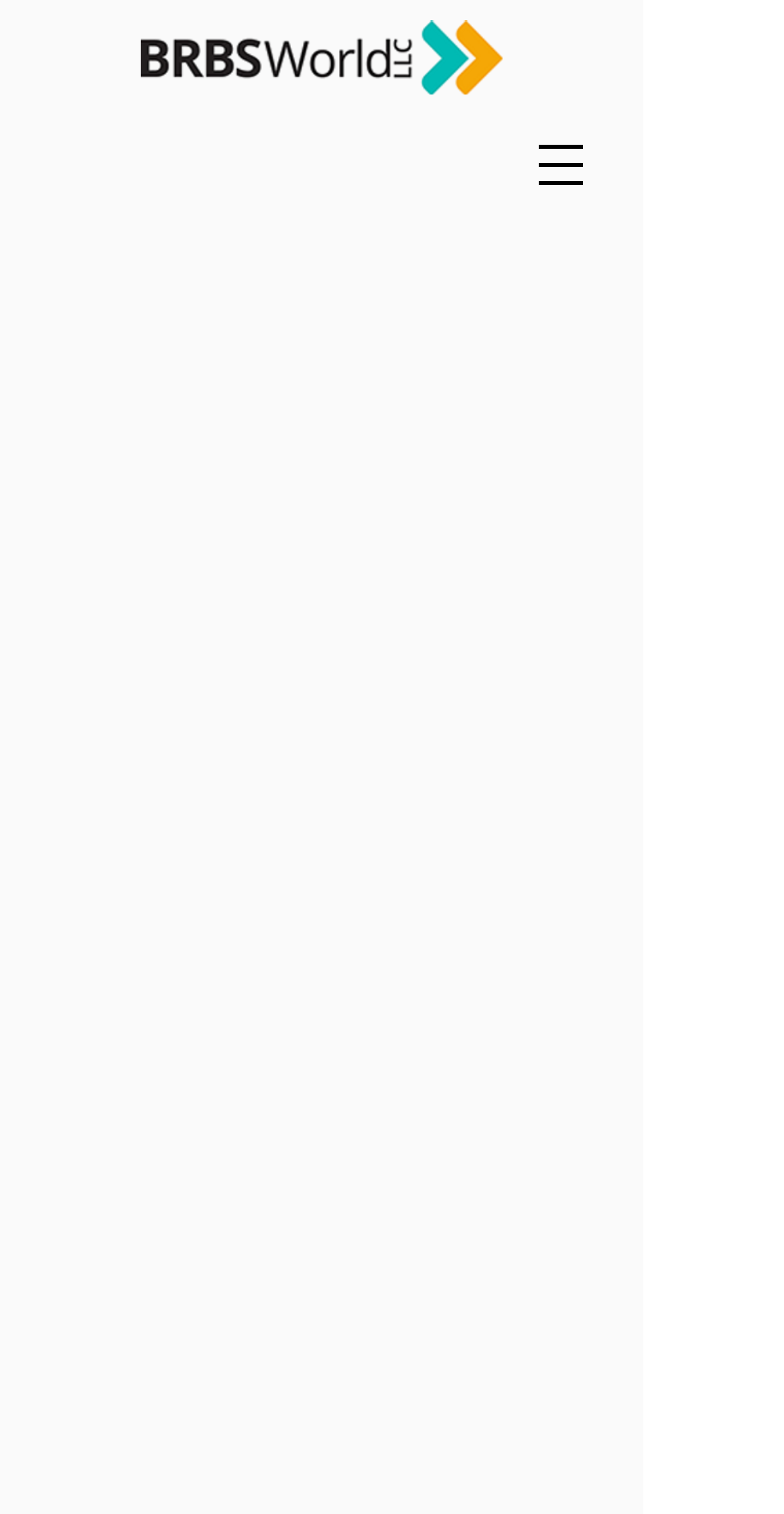What is the profession of Vincent R. Brown?
Provide a well-explained and detailed answer to the question.

By looking at the webpage, I can see a heading element with the text 'Vincent R. Brown' and a static text element below it with the text 'Managing Partner'. This suggests that Vincent R. Brown is a person and 'Managing Partner' is his profession.